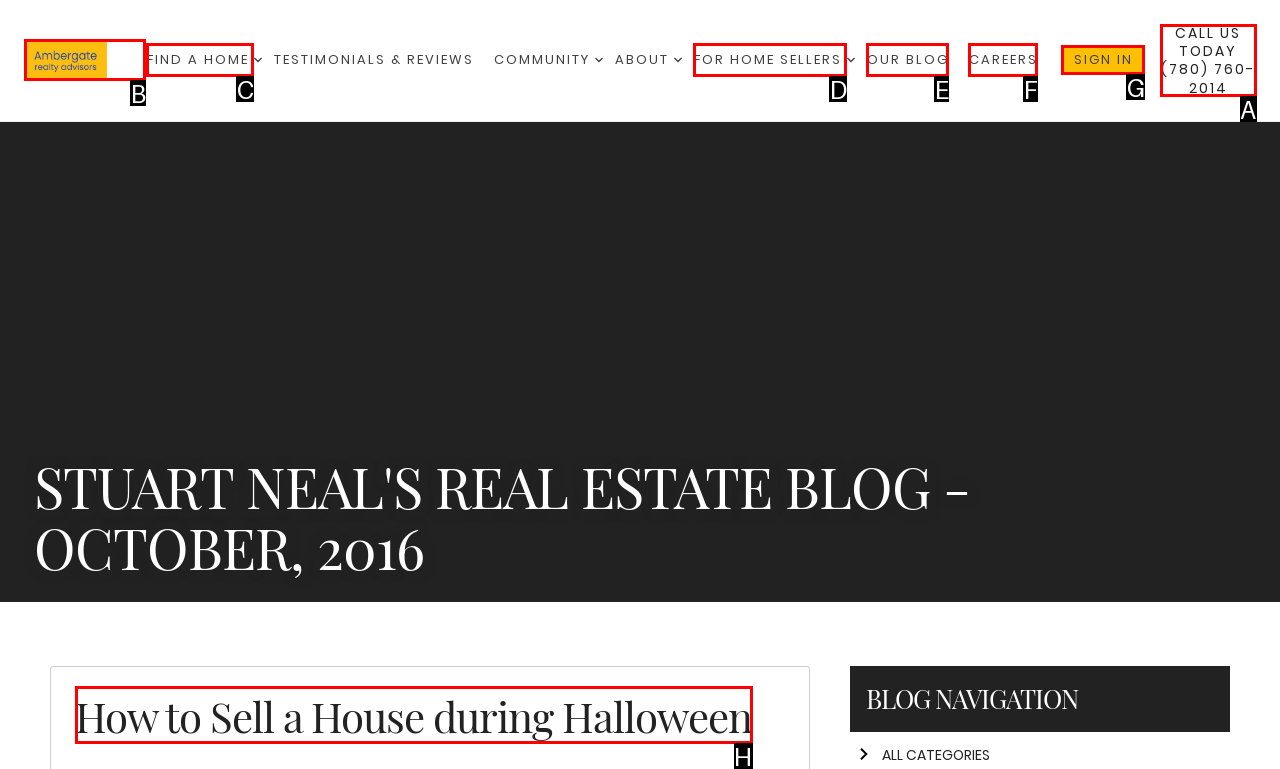Which lettered option should I select to achieve the task: Go to homepage according to the highlighted elements in the screenshot?

B